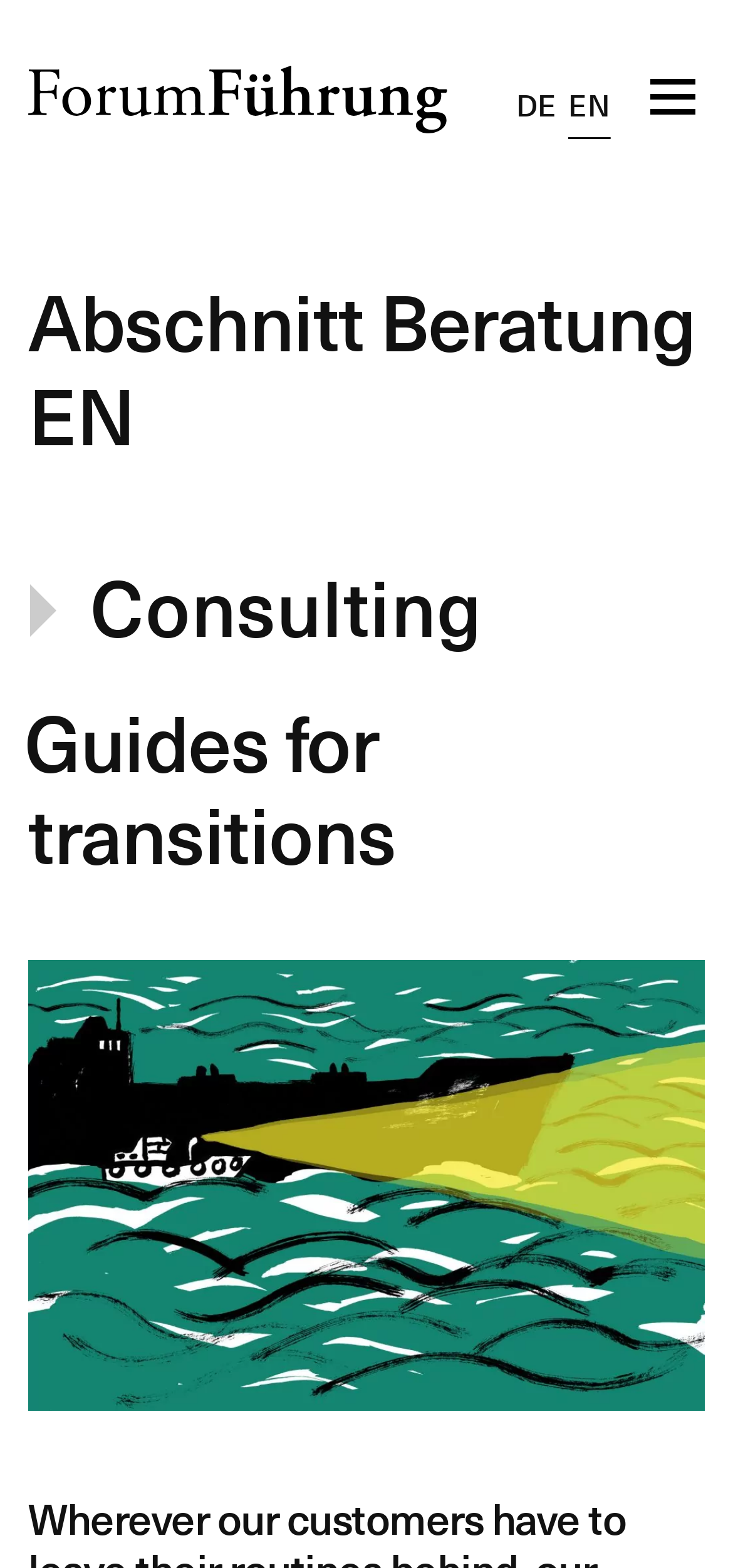Find the bounding box coordinates of the element you need to click on to perform this action: 'Switch to German language'. The coordinates should be represented by four float values between 0 and 1, in the format [left, top, right, bottom].

[0.704, 0.011, 0.76, 0.09]